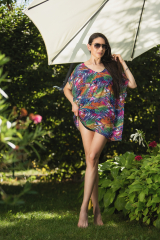Carefully examine the image and provide an in-depth answer to the question: What is providing shade for the model?

According to the caption, the model is standing 'under the shade of a large parasol', which implies that the parasol is providing shade for her.